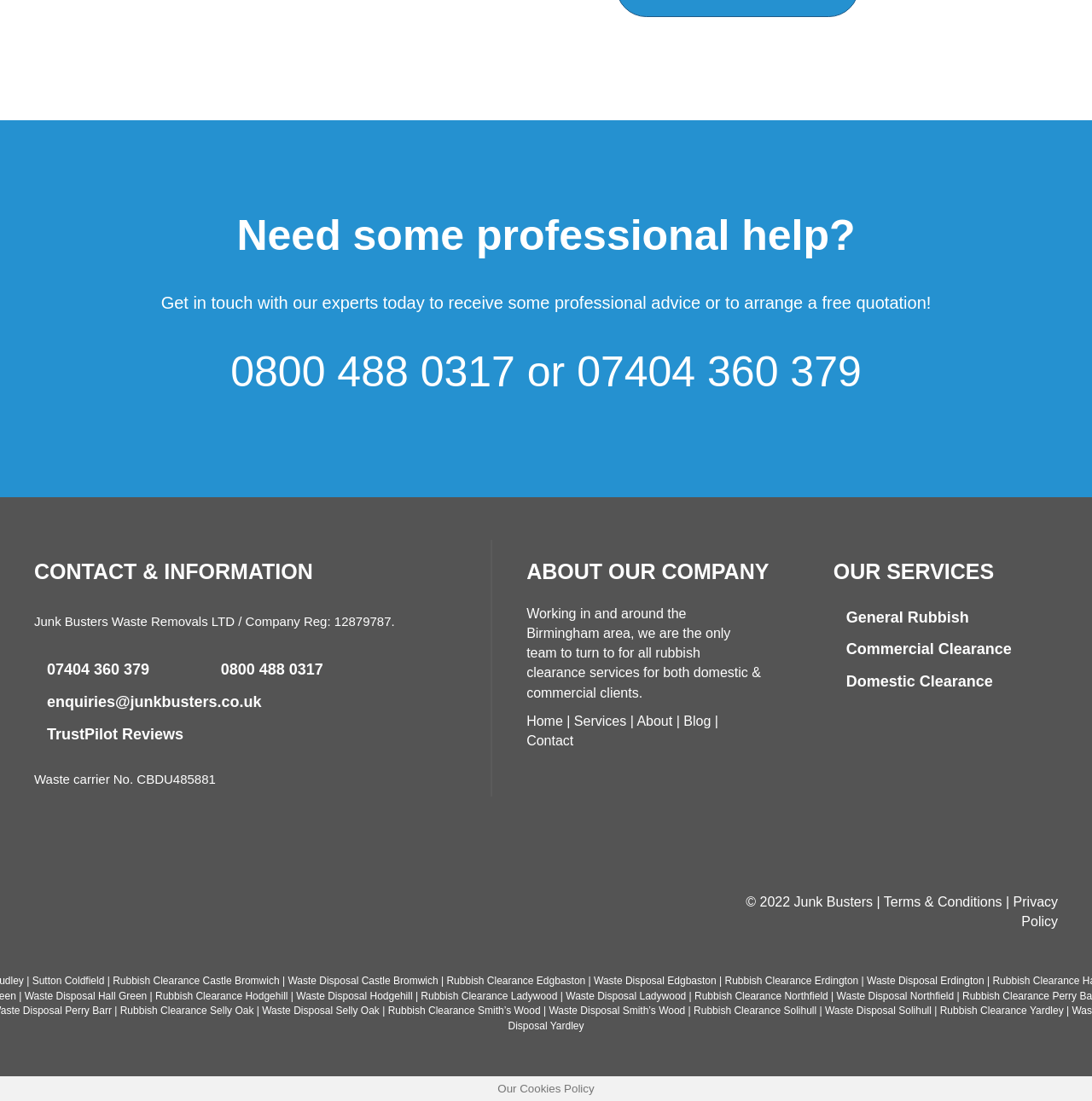Can you find the bounding box coordinates for the element that needs to be clicked to execute this instruction: "Read terms and conditions"? The coordinates should be given as four float numbers between 0 and 1, i.e., [left, top, right, bottom].

[0.809, 0.812, 0.918, 0.826]